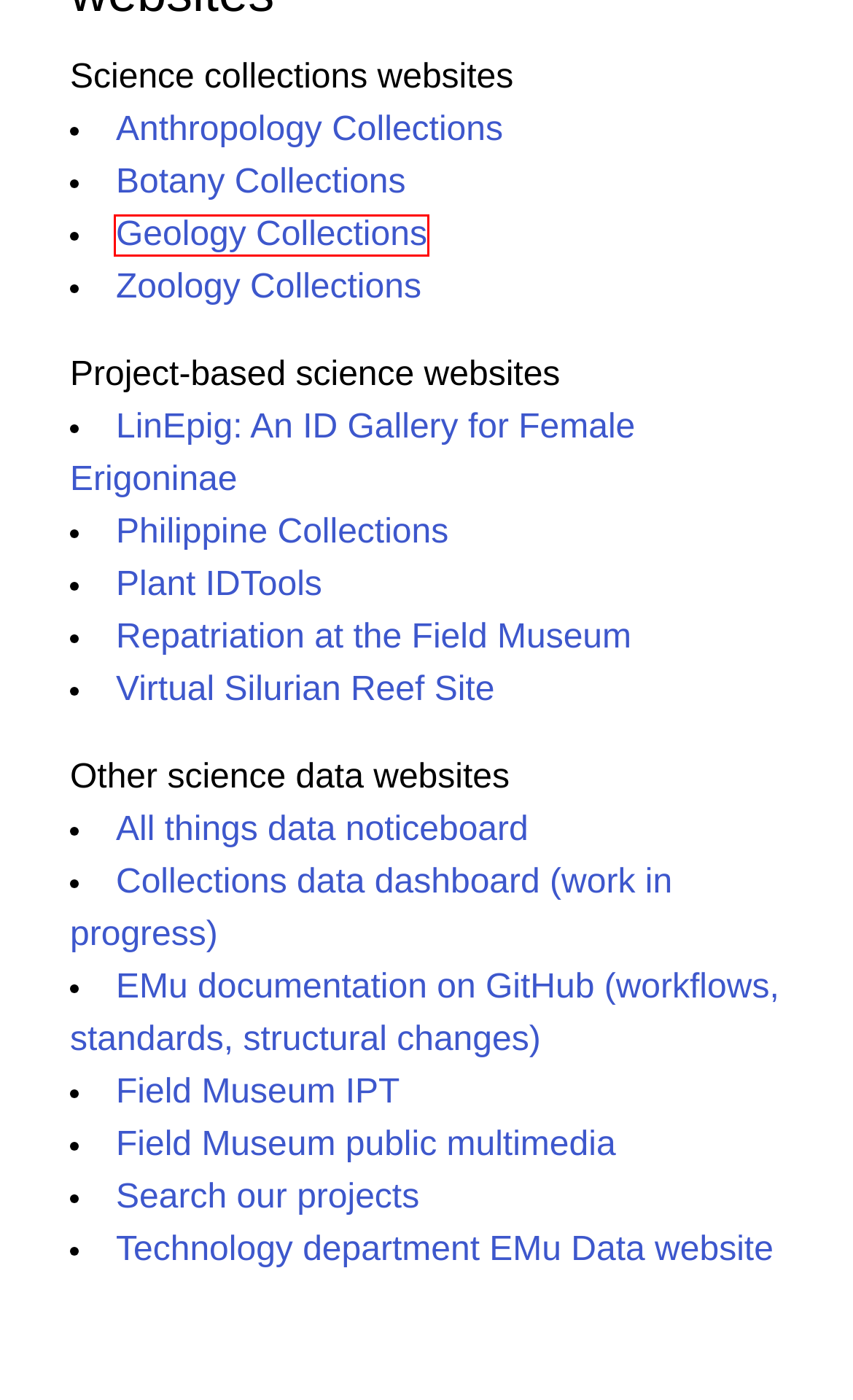Analyze the webpage screenshot with a red bounding box highlighting a UI element. Select the description that best matches the new webpage after clicking the highlighted element. Here are the options:
A. Philippines | The Field Museum
B. Welcome to Anthropological Collections | Anthropological Collections
C. LinEpig - A resource for ID of female erigonines
D. Welcome to Botanical Collections | Botanical Collections
E. Public Multimedia | The Field Museum
F. Welcome to Geology Collections | Geology Collections
G. Welcome to Zoological Collections | Zoological Collections
H. Field Museum EMu Data

F